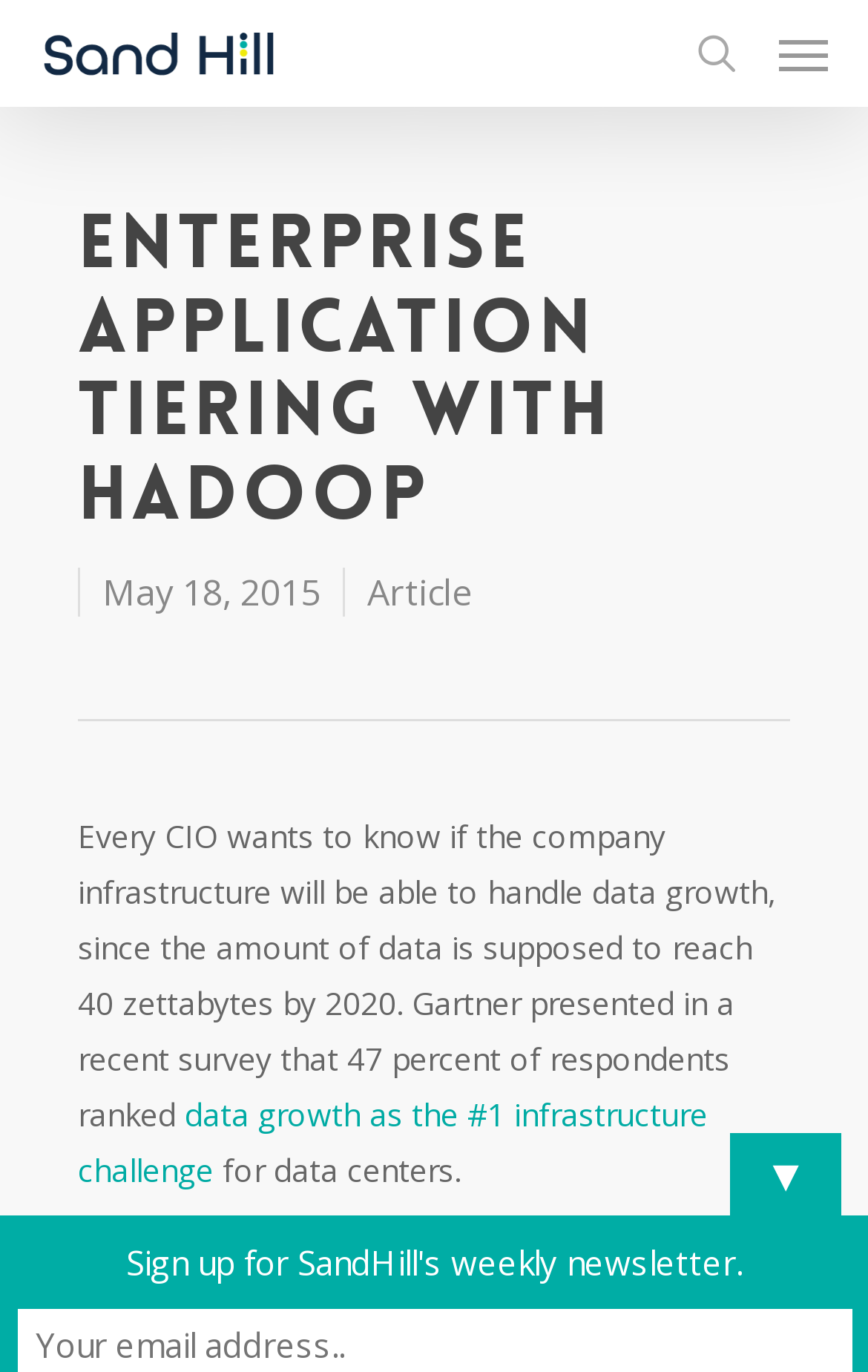What is the symbol at the bottom right corner of the webpage?
Answer with a single word or short phrase according to what you see in the image.

▼